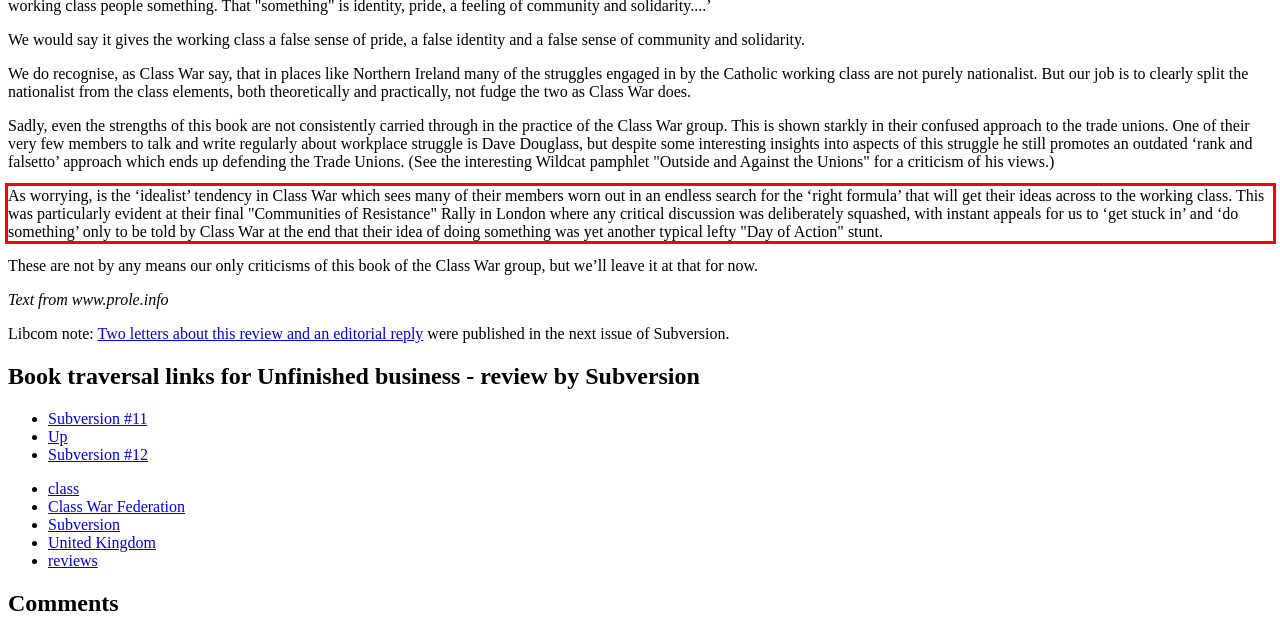Please use OCR to extract the text content from the red bounding box in the provided webpage screenshot.

As worrying, is the ‘idealist’ tendency in Class War which sees many of their members worn out in an endless search for the ‘right formula’ that will get their ideas across to the working class. This was particularly evident at their final "Communities of Resistance" Rally in London where any critical discussion was deliberately squashed, with instant appeals for us to ‘get stuck in’ and ‘do something’ only to be told by Class War at the end that their idea of doing something was yet another typical lefty "Day of Action" stunt.